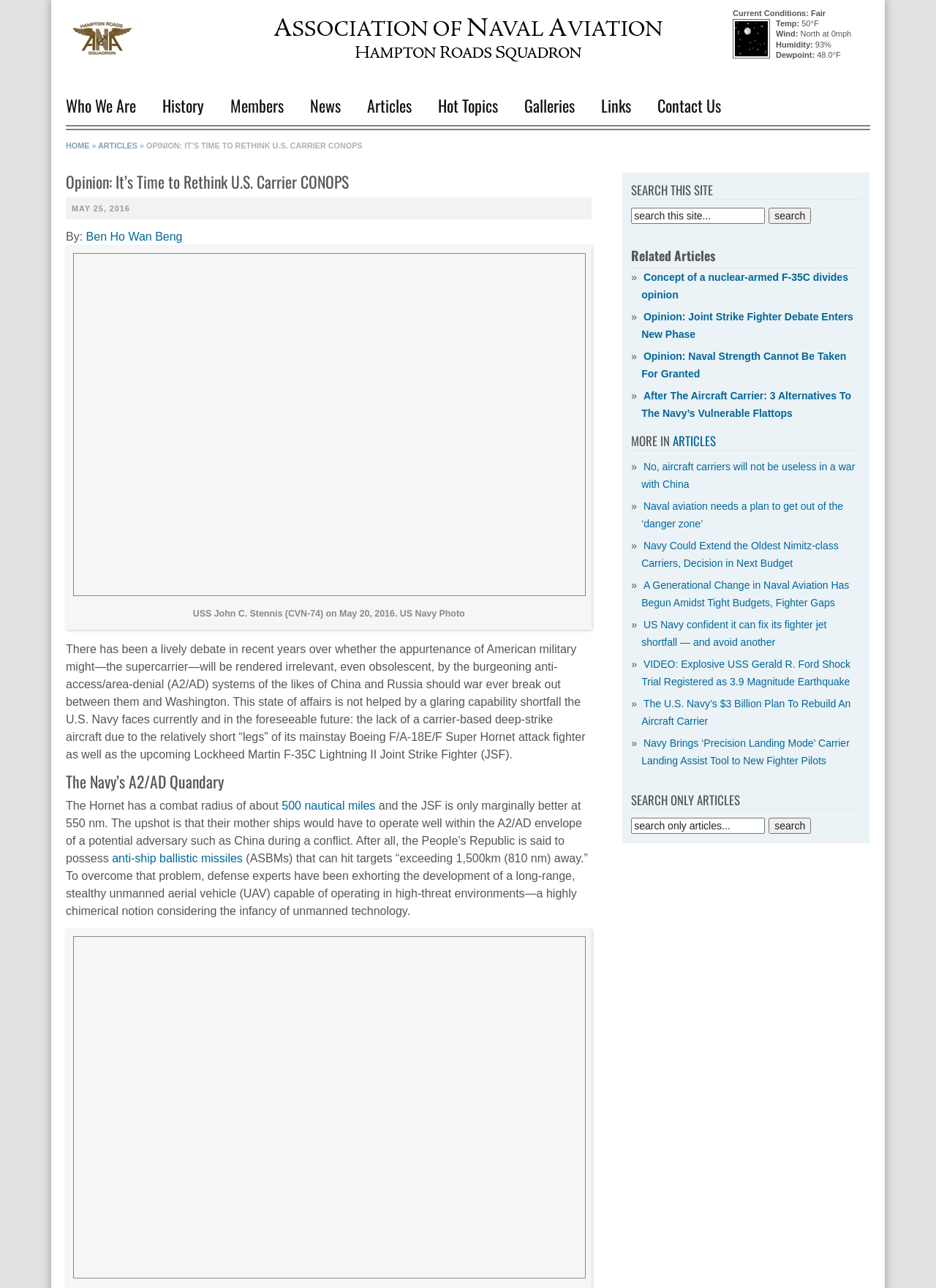Identify the bounding box coordinates for the element you need to click to achieve the following task: "Read the article 'Opinion: It’s Time to Rethink U.S. Carrier CONOPS'". The coordinates must be four float values ranging from 0 to 1, formatted as [left, top, right, bottom].

[0.156, 0.11, 0.387, 0.116]